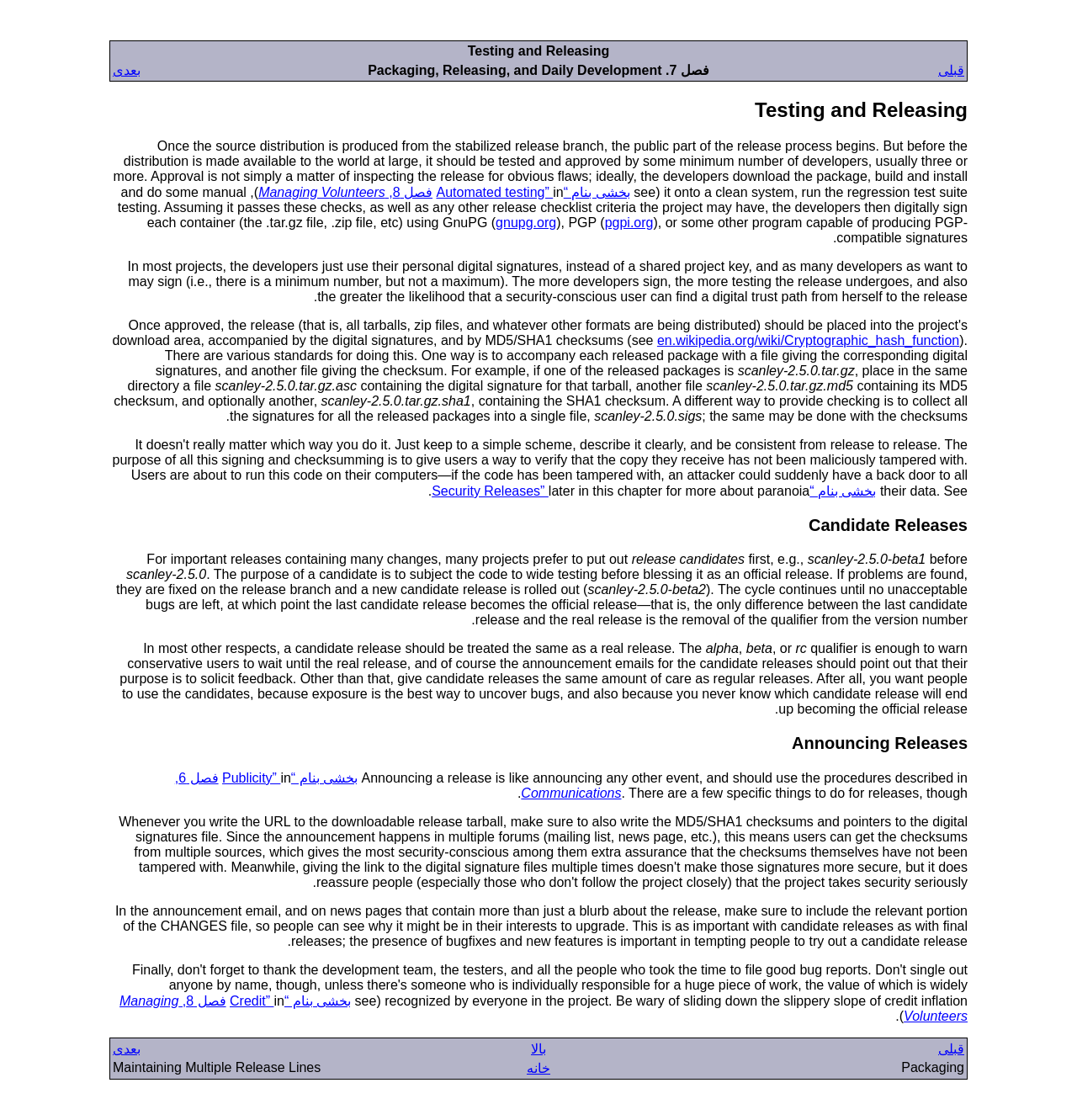Please specify the bounding box coordinates of the clickable region to carry out the following instruction: "visit gnupg.org". The coordinates should be four float numbers between 0 and 1, in the format [left, top, right, bottom].

[0.46, 0.192, 0.517, 0.205]